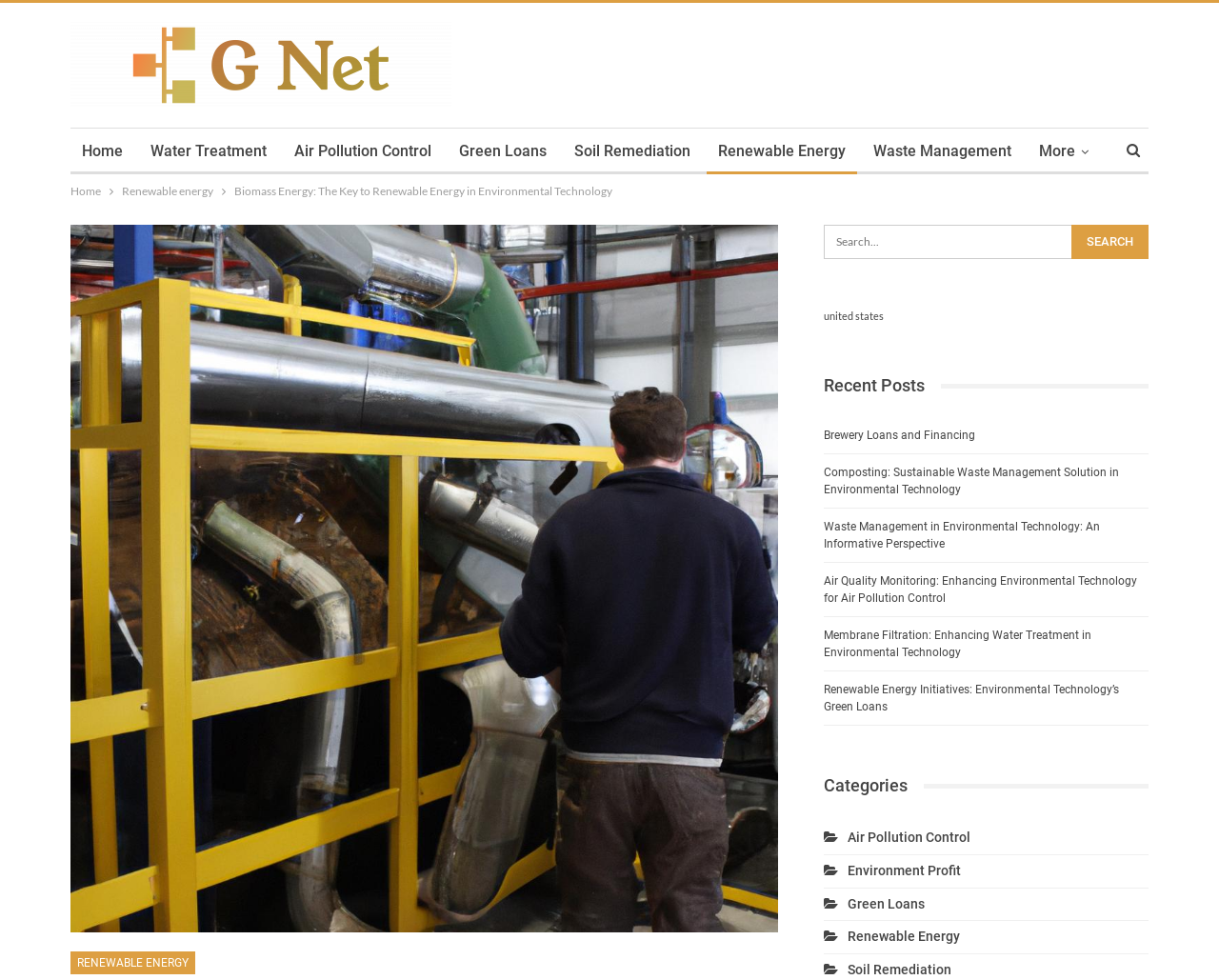Please pinpoint the bounding box coordinates for the region I should click to adhere to this instruction: "Click on the 'Renewable Energy' link".

[0.58, 0.131, 0.703, 0.178]